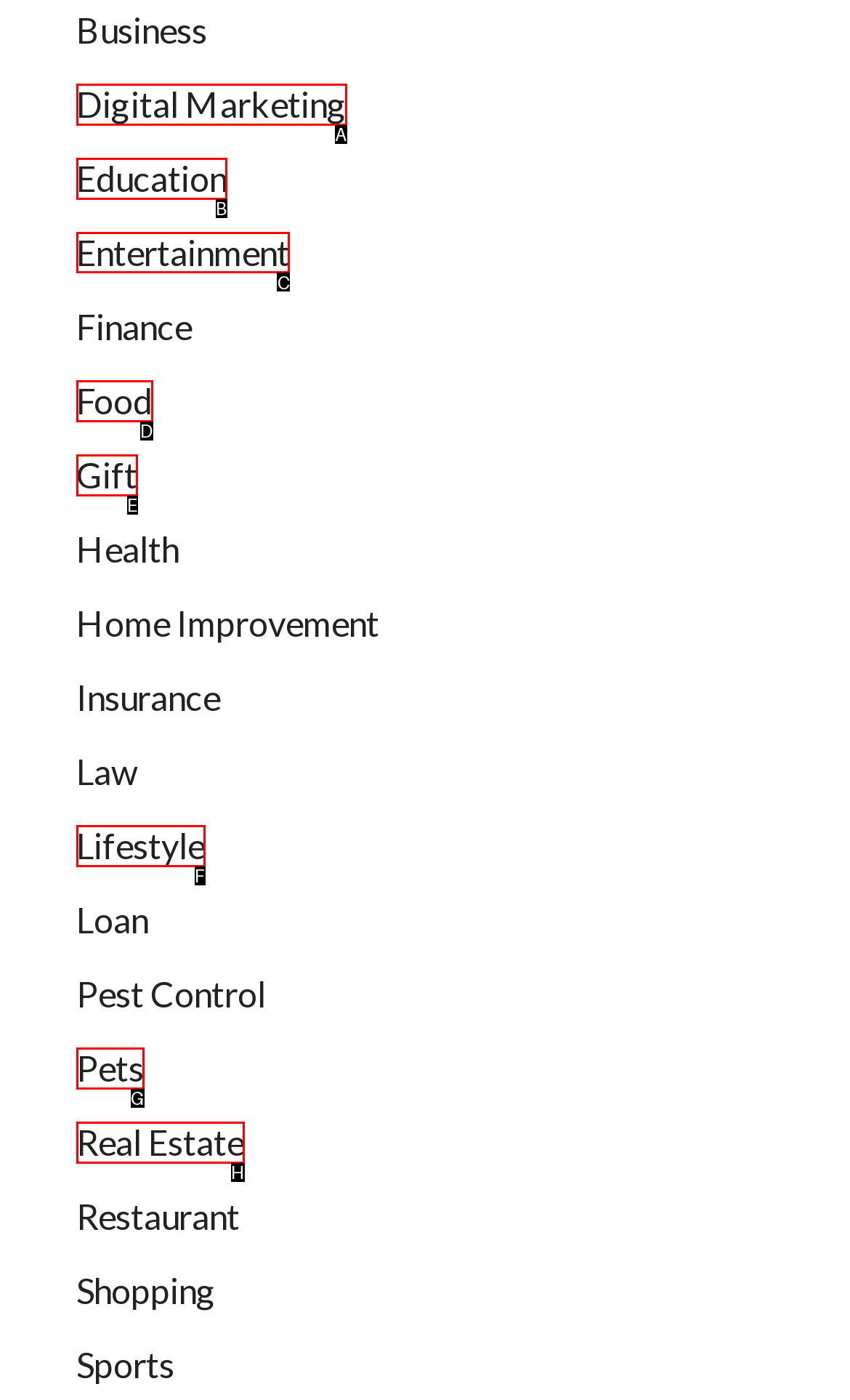Tell me the correct option to click for this task: Browse Entertainment
Write down the option's letter from the given choices.

C